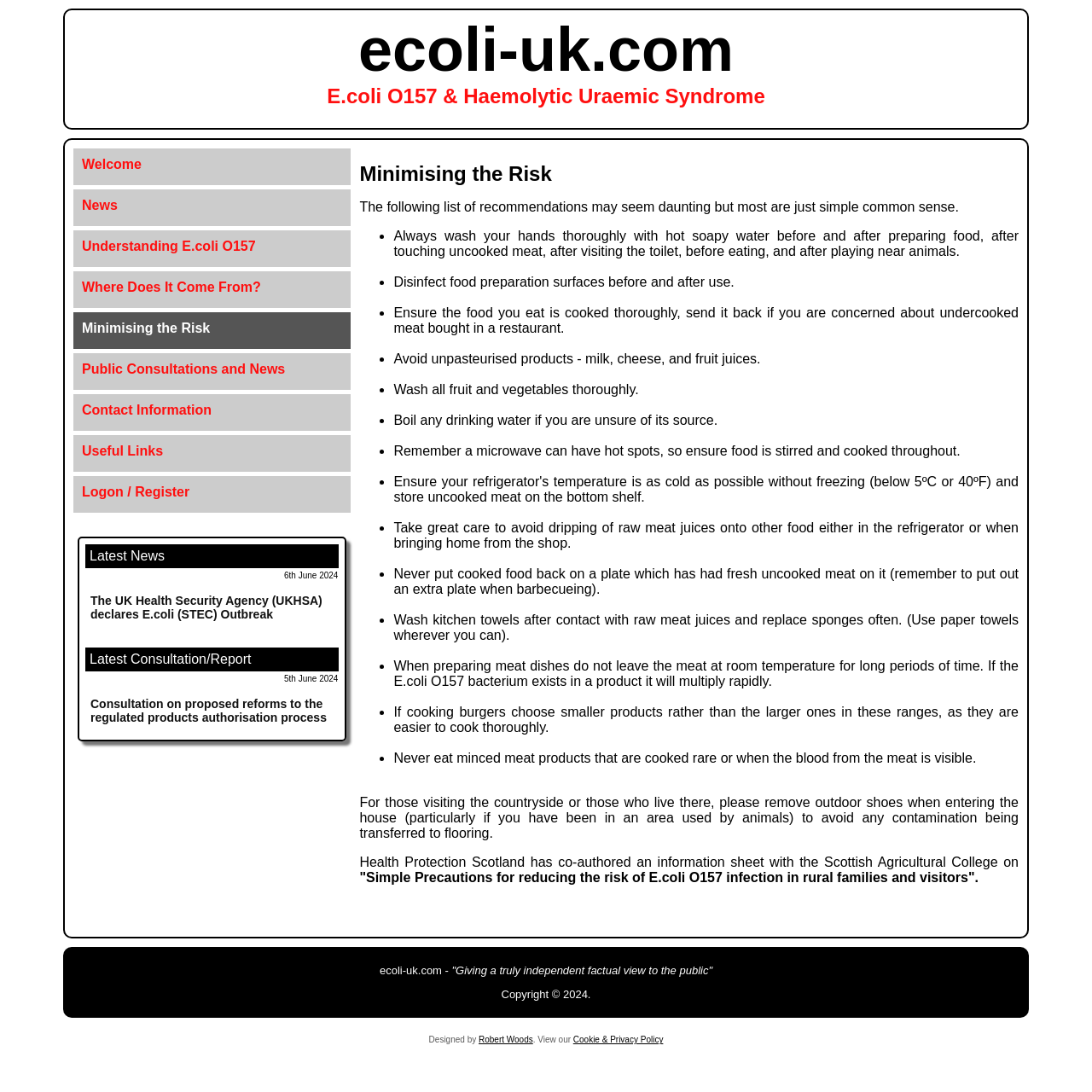Find the bounding box coordinates of the element to click in order to complete the given instruction: "Click on the 'Welcome' link."

[0.071, 0.14, 0.317, 0.162]